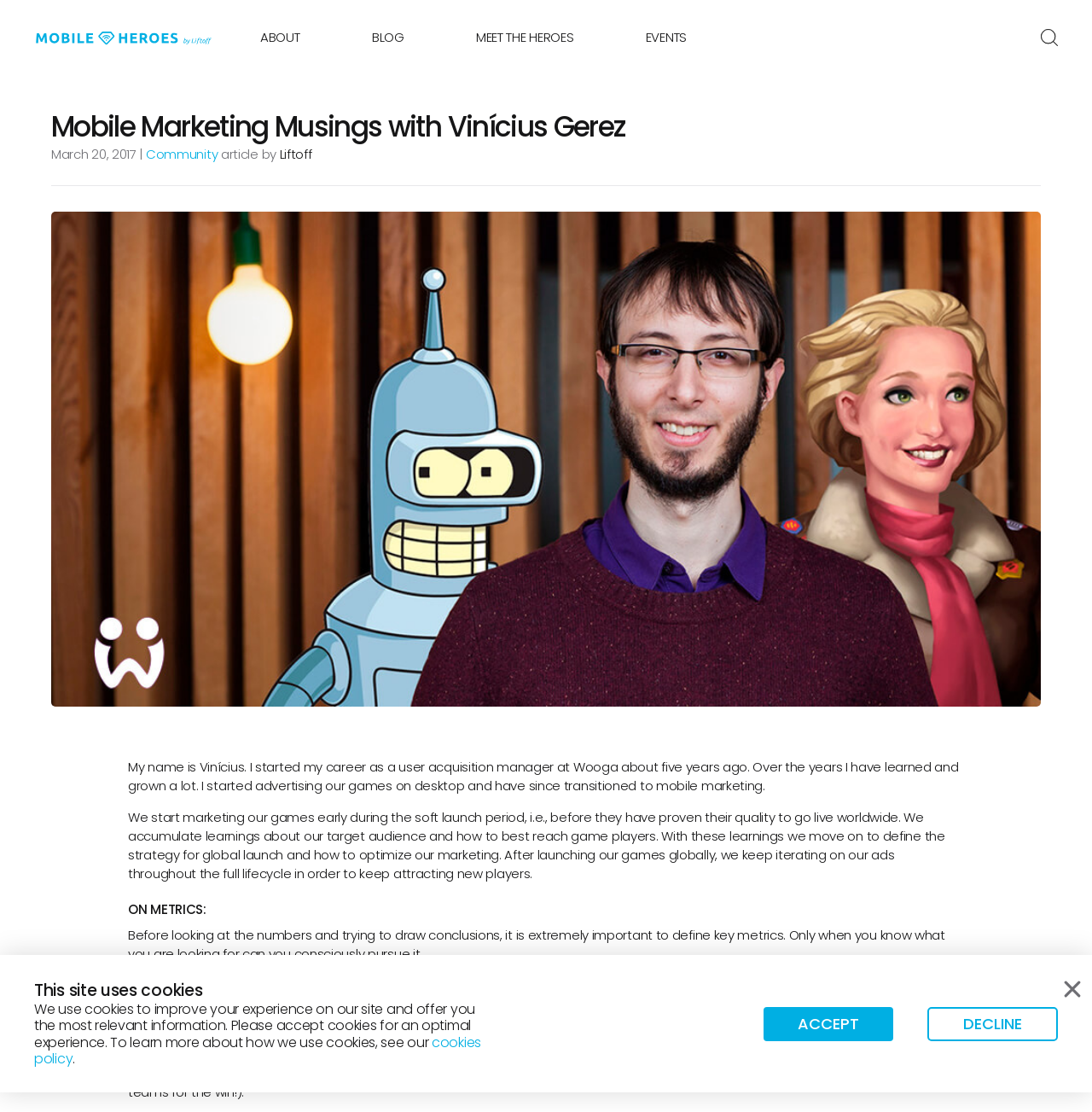Please answer the following question as detailed as possible based on the image: 
What are the two top metrics mentioned?

The text 'If I had to name my two top metrics, I would go with return on ad spend (ROAS) and predicted LTV (Analytics and BI teams for the win!).' explicitly mentions ROAS and predicted LTV as the two top metrics.